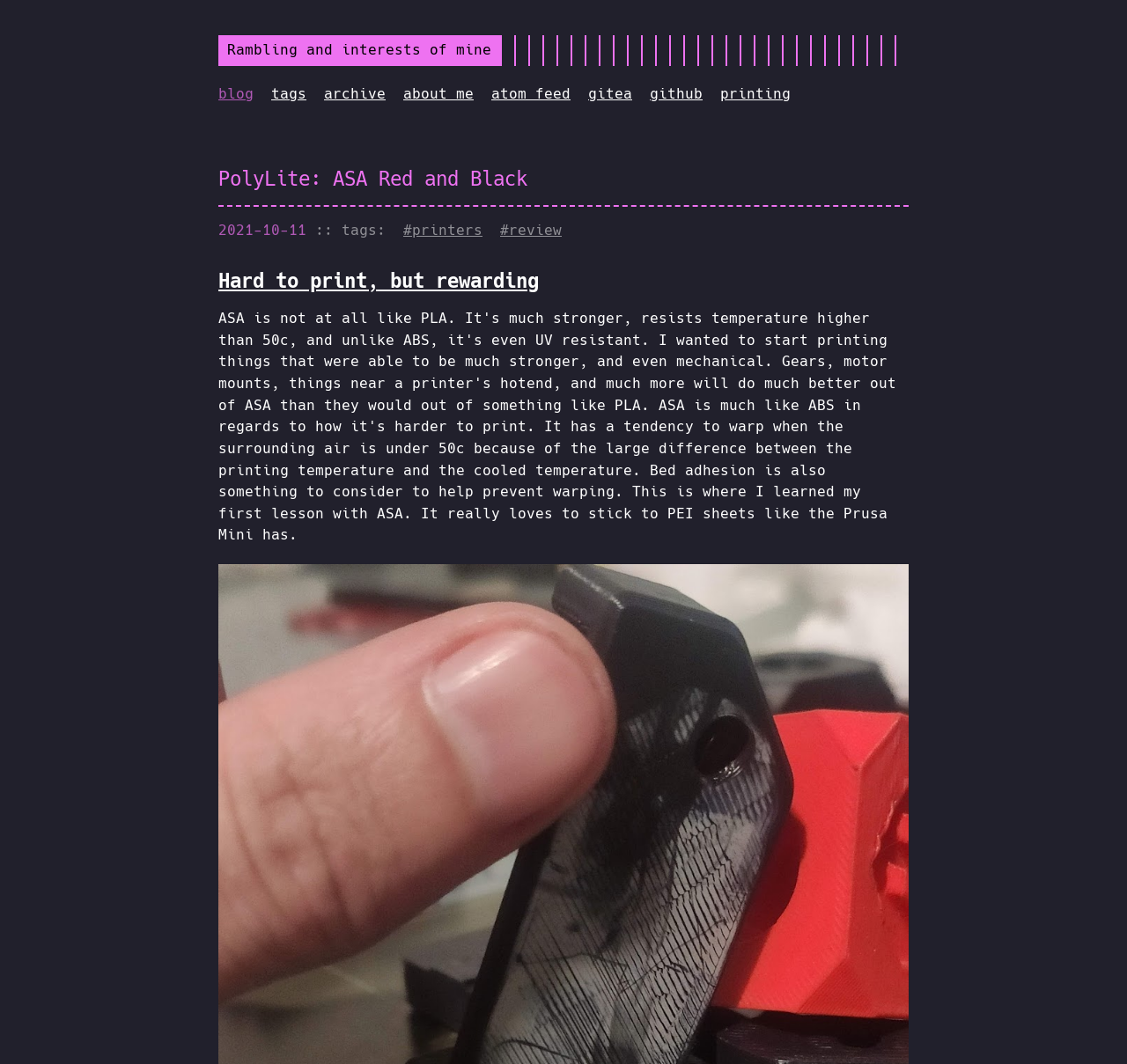Please locate the bounding box coordinates of the element's region that needs to be clicked to follow the instruction: "view blog". The bounding box coordinates should be provided as four float numbers between 0 and 1, i.e., [left, top, right, bottom].

[0.194, 0.08, 0.225, 0.096]